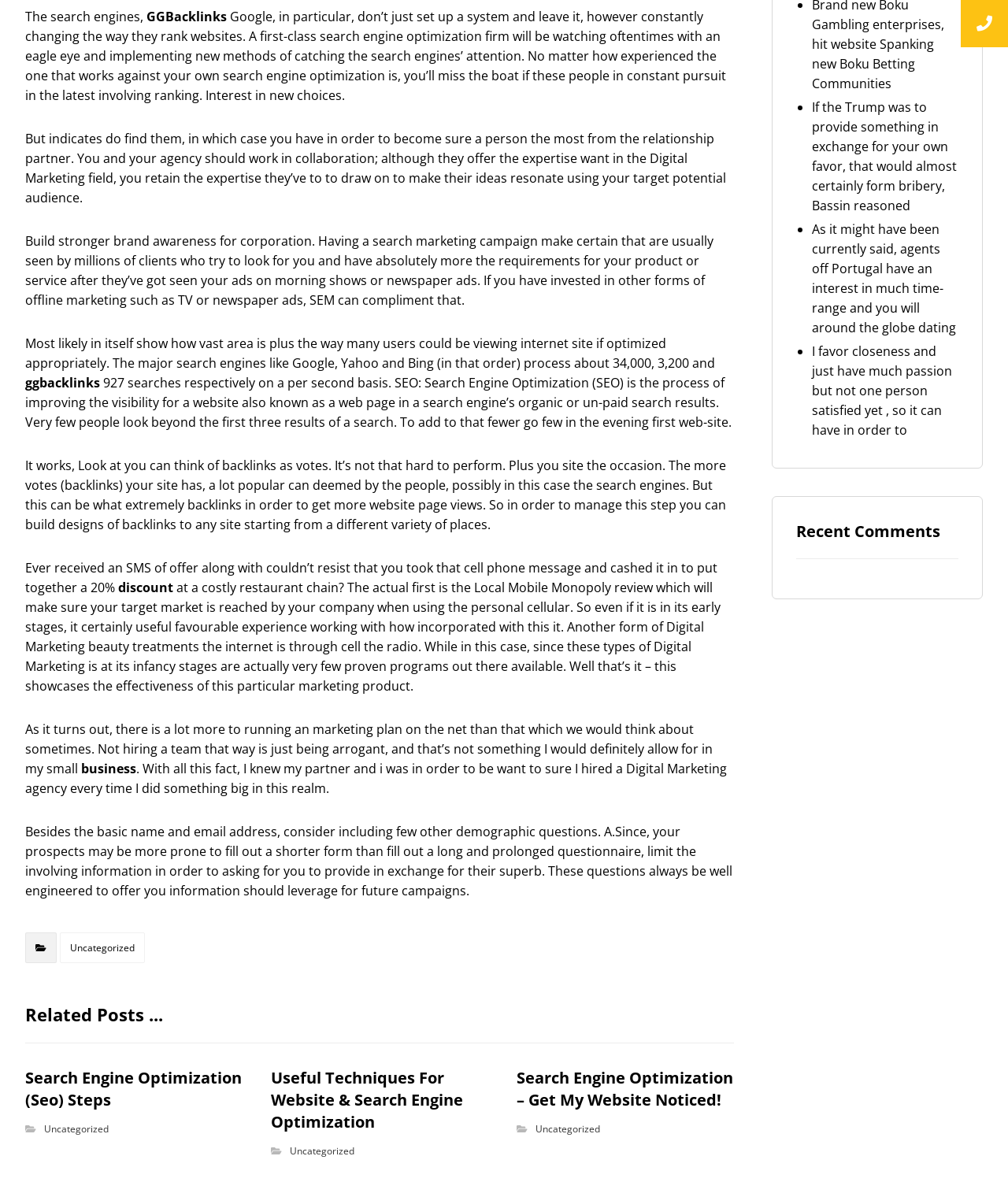Bounding box coordinates are given in the format (top-left x, top-left y, bottom-right x, bottom-right y). All values should be floating point numbers between 0 and 1. Provide the bounding box coordinate for the UI element described as: Uncategorized

[0.531, 0.949, 0.595, 0.961]